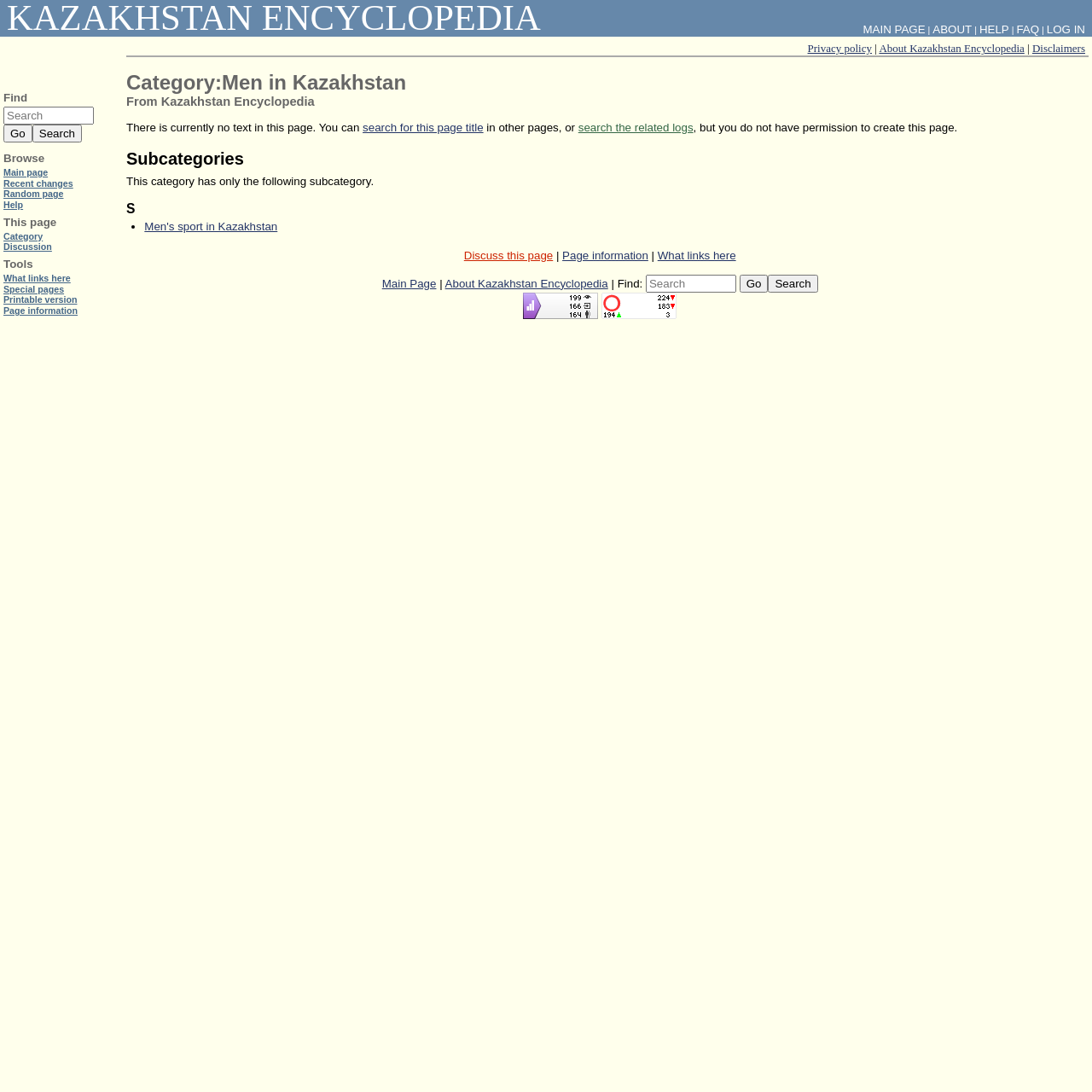Find the bounding box coordinates of the area to click in order to follow the instruction: "Search the related logs".

[0.529, 0.111, 0.635, 0.123]